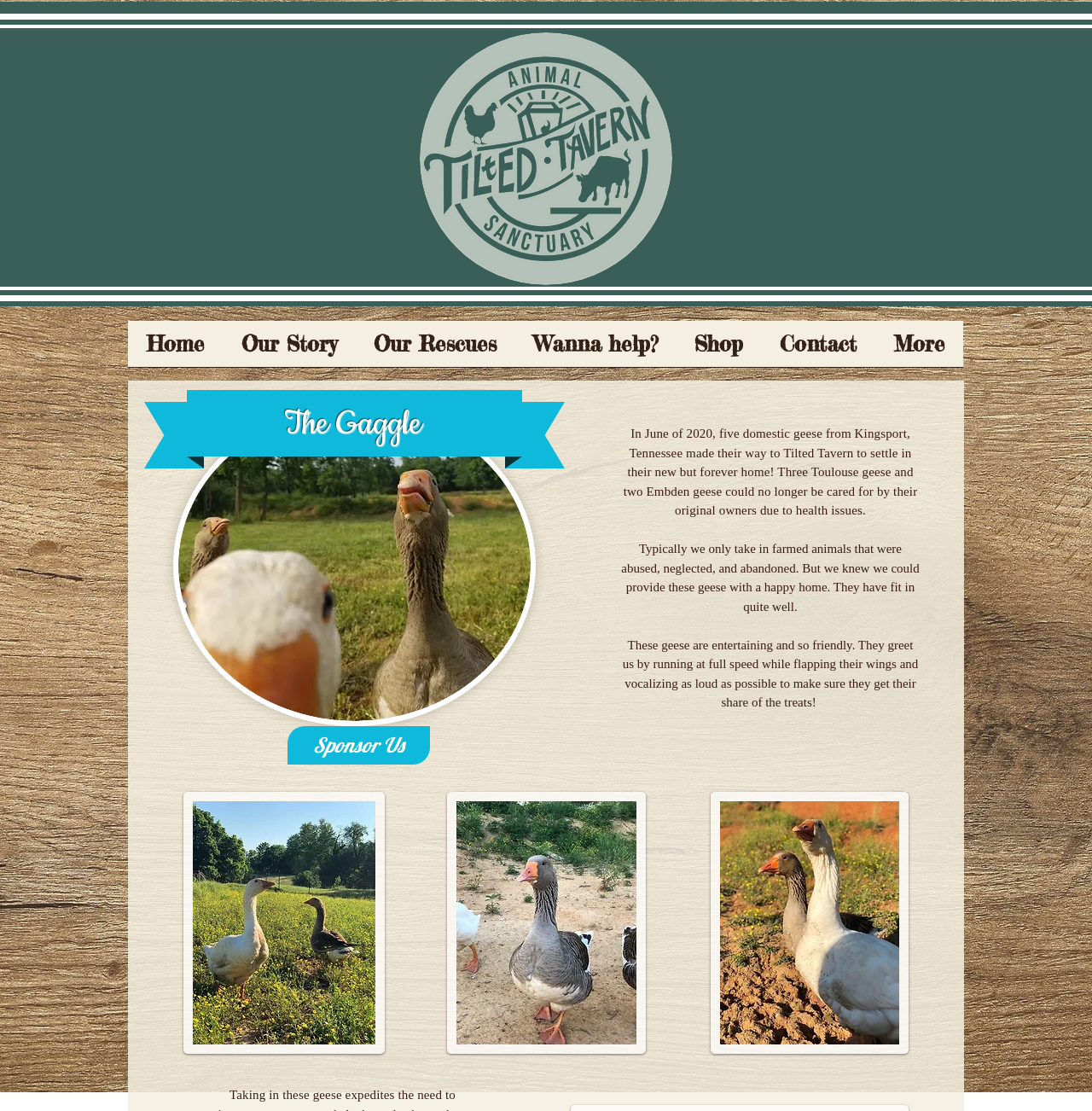How many images of geese are on the webpage?
Use the screenshot to answer the question with a single word or phrase.

Four